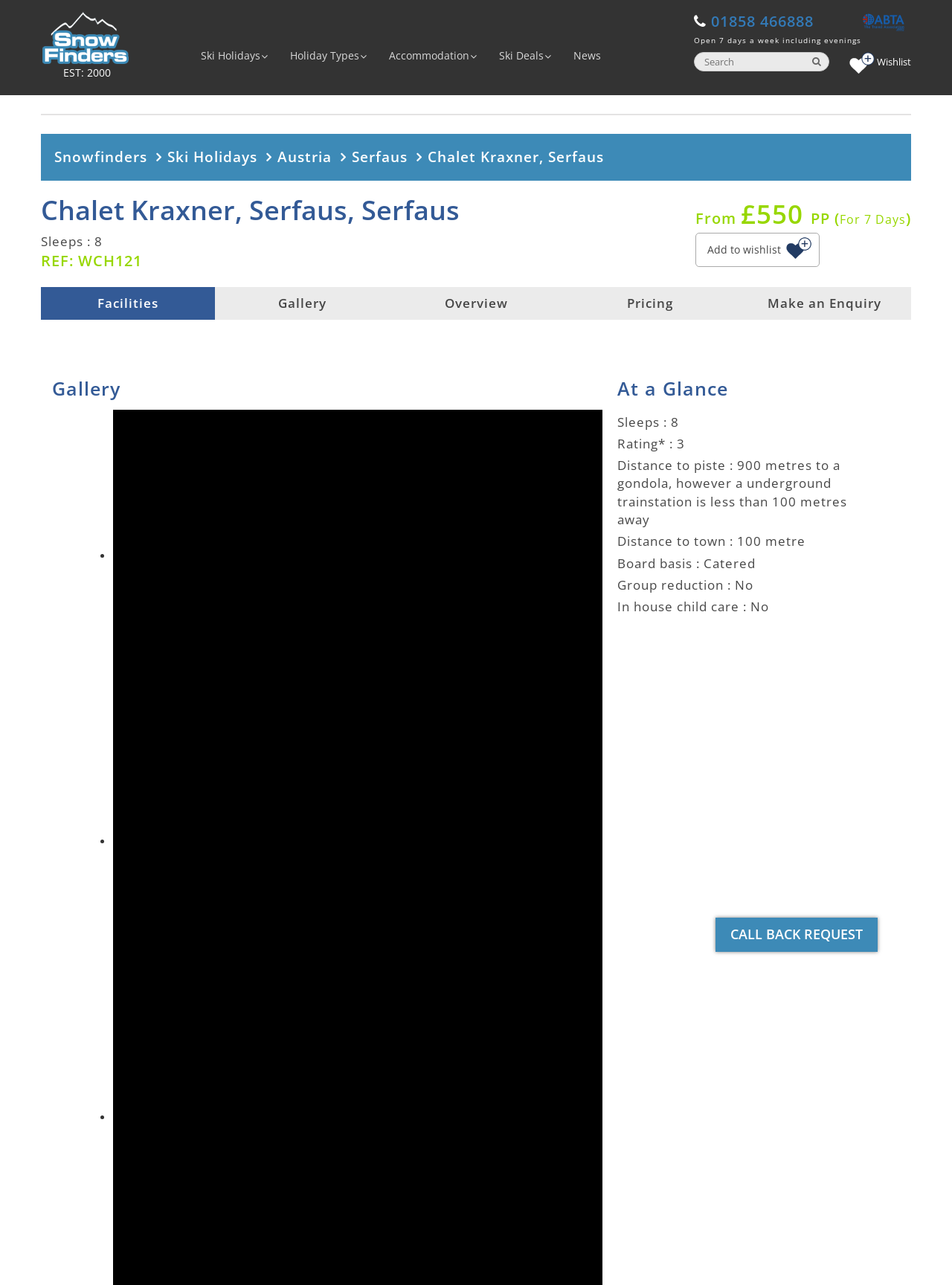Please provide the bounding box coordinates in the format (top-left x, top-left y, bottom-right x, bottom-right y). Remember, all values are floating point numbers between 0 and 1. What is the bounding box coordinate of the region described as: parent_node: EST: 2000

[0.043, 0.009, 0.136, 0.051]